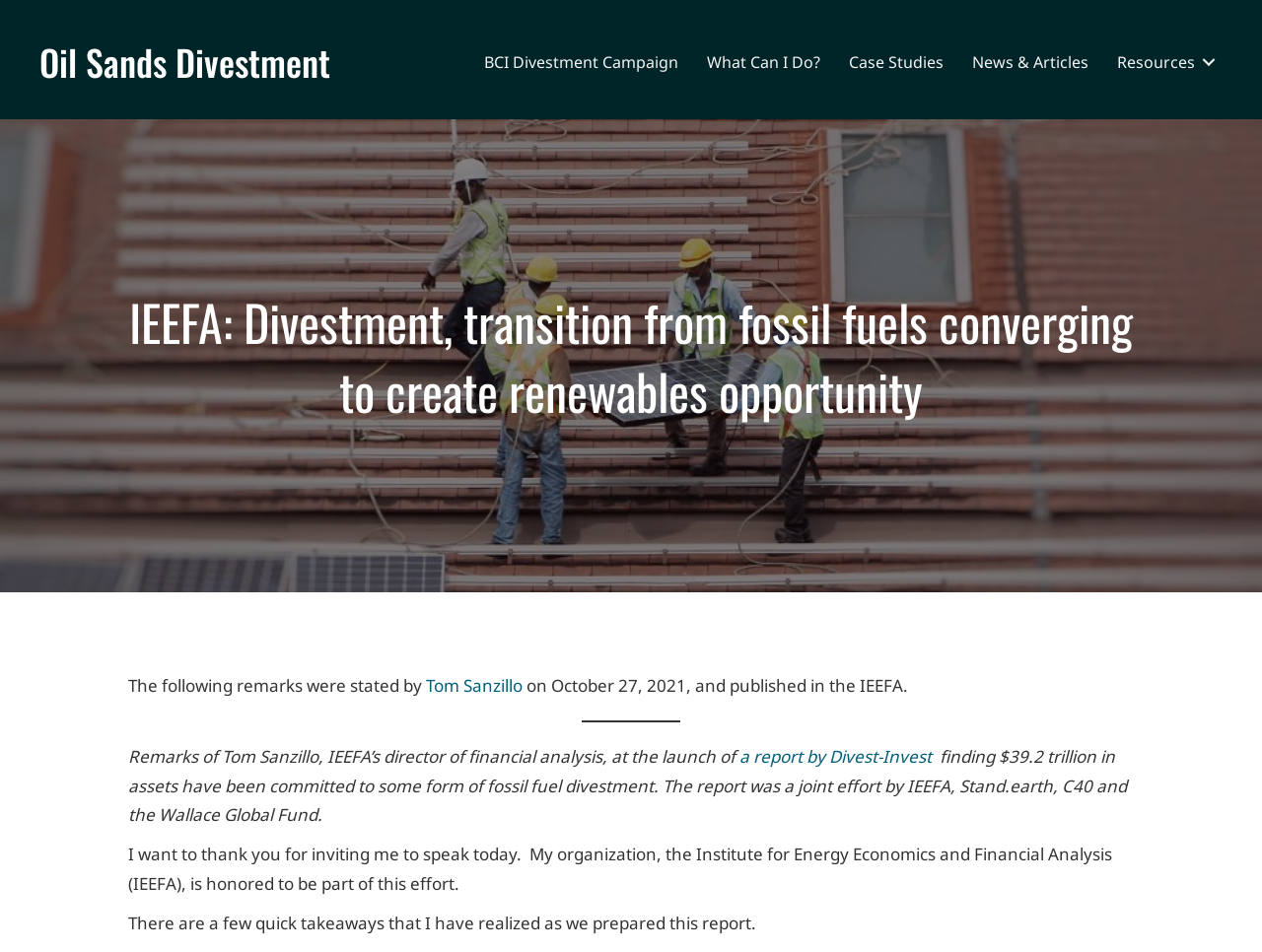Locate the UI element described by a report by Divest-Invest in the provided webpage screenshot. Return the bounding box coordinates in the format (top-left x, top-left y, bottom-right x, bottom-right y), ensuring all values are between 0 and 1.

[0.586, 0.782, 0.738, 0.806]